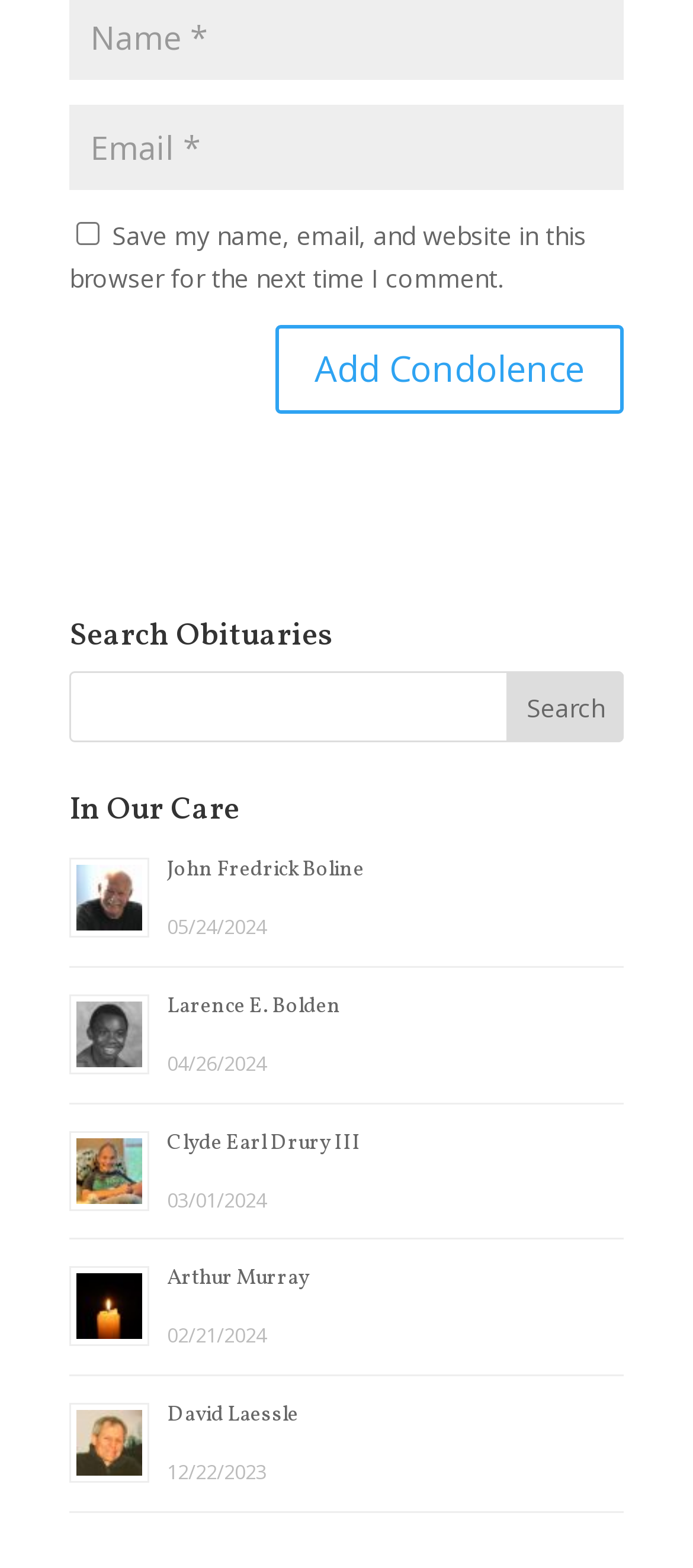Please provide the bounding box coordinates for the element that needs to be clicked to perform the instruction: "Enter name". The coordinates must consist of four float numbers between 0 and 1, formatted as [left, top, right, bottom].

[0.1, 0.067, 0.9, 0.122]